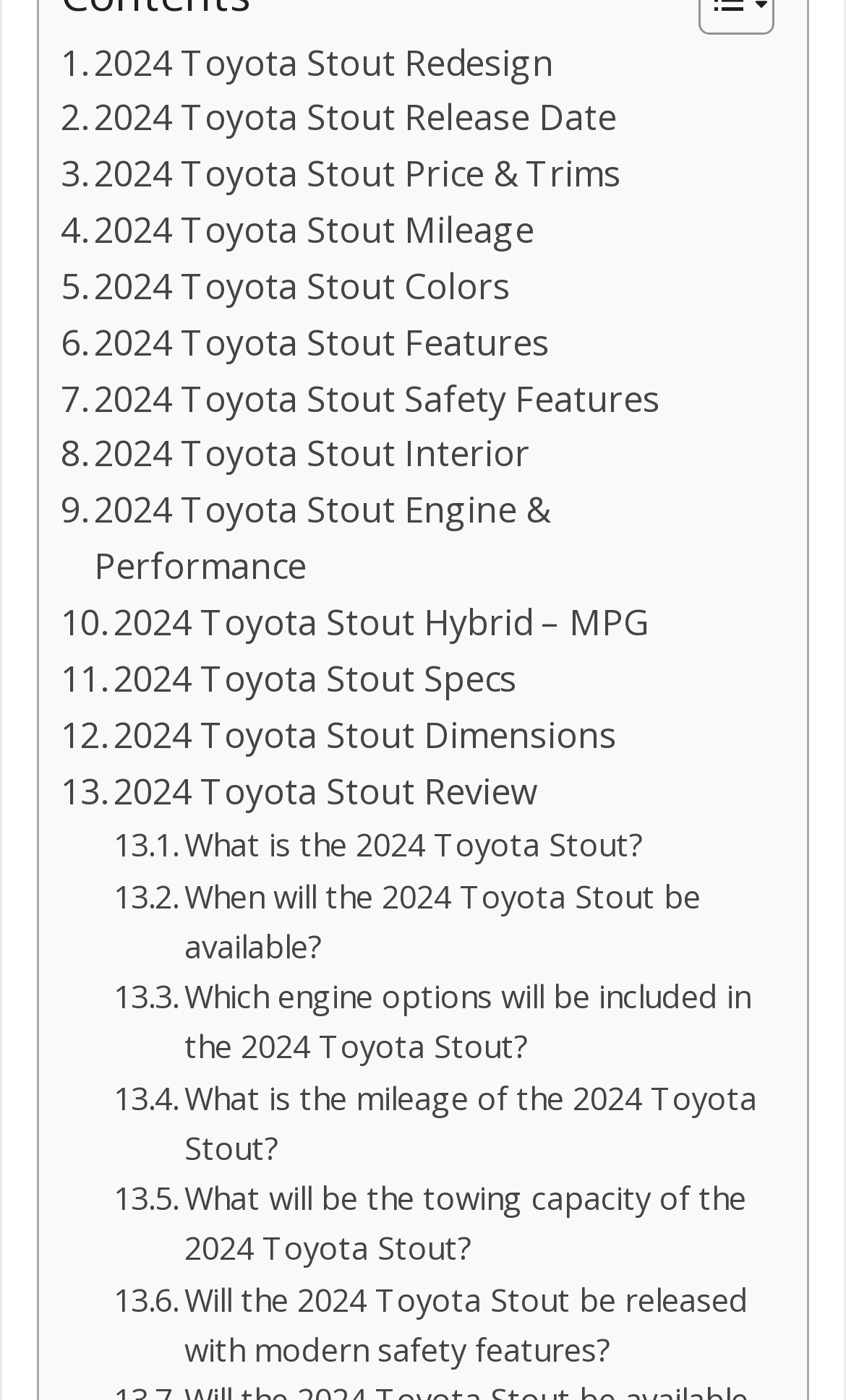Identify the bounding box coordinates for the region to click in order to carry out this instruction: "Get answer to What is the 2024 Toyota Stout?". Provide the coordinates using four float numbers between 0 and 1, formatted as [left, top, right, bottom].

[0.134, 0.586, 0.762, 0.622]